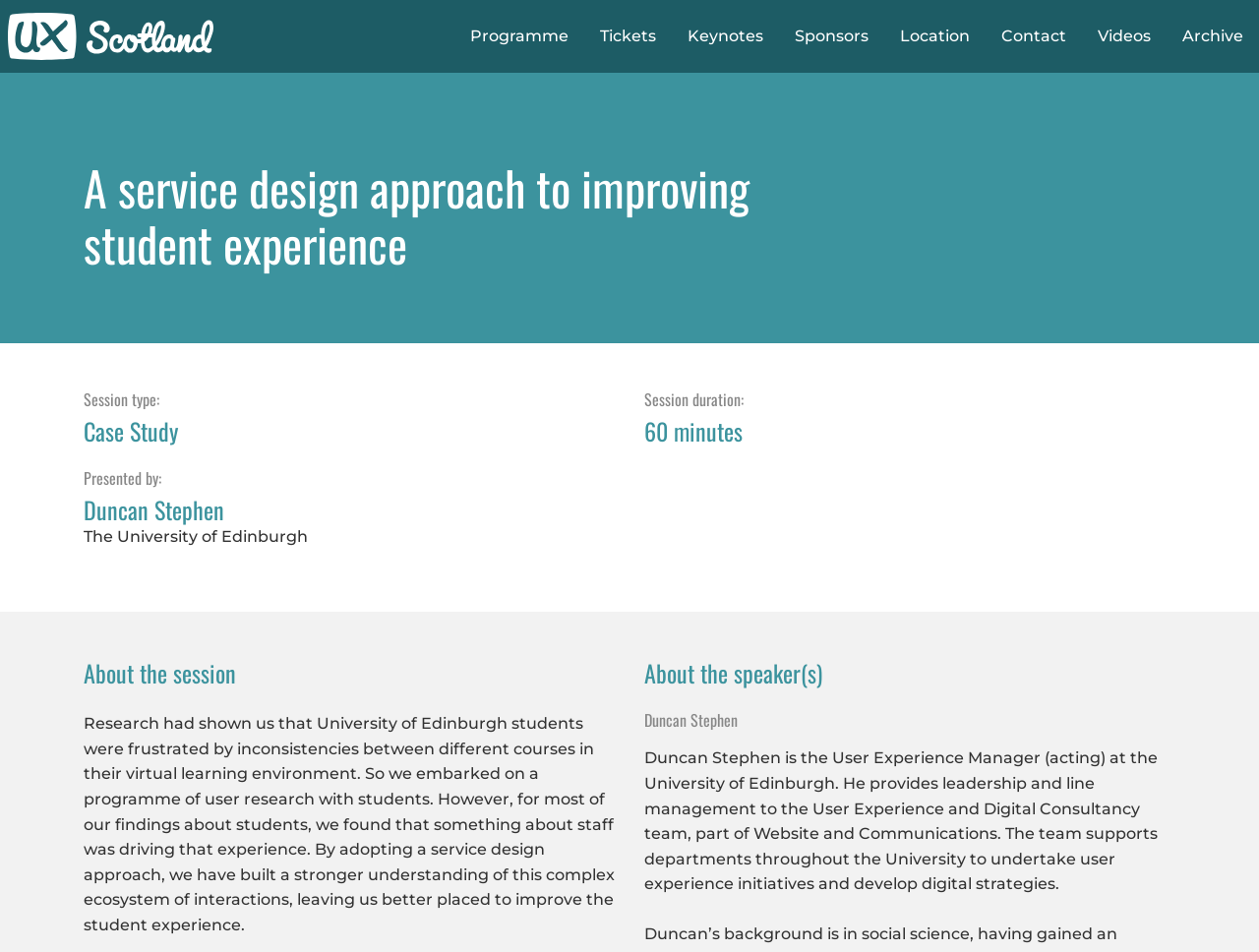How many navigation links are there?
Look at the image and answer the question using a single word or phrase.

9